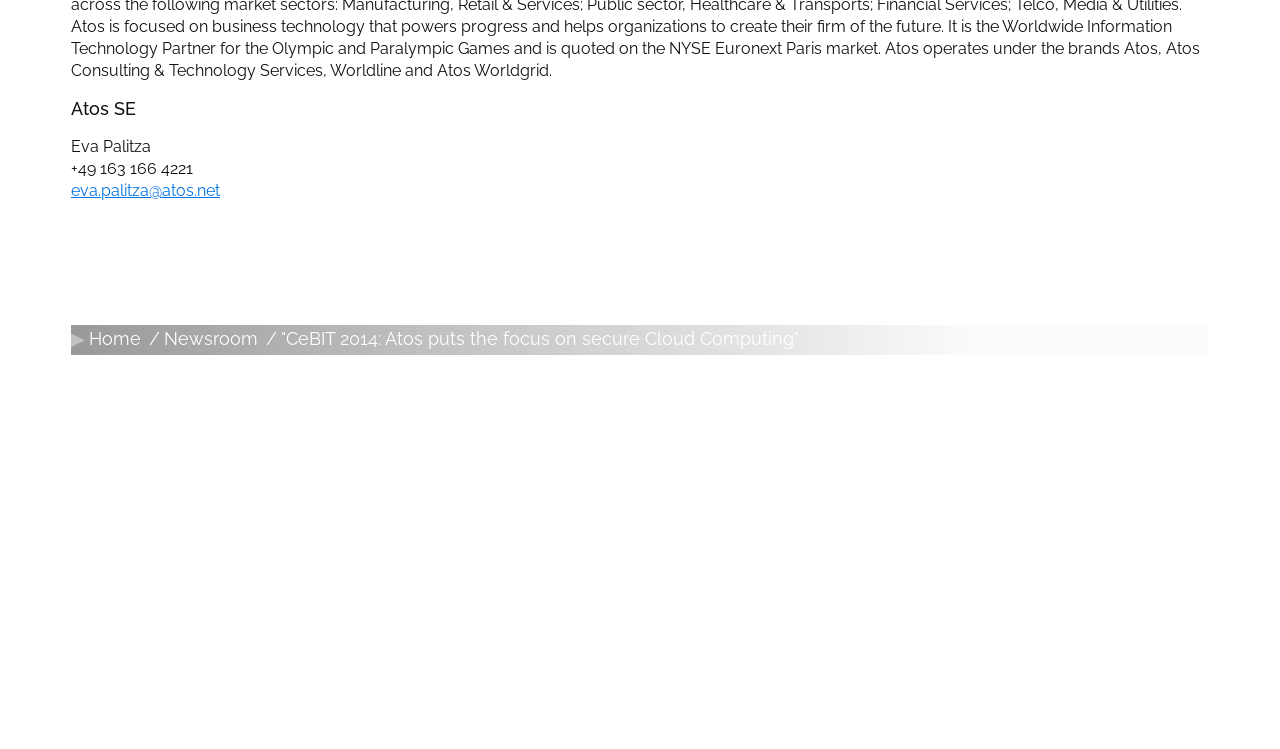Please specify the bounding box coordinates of the clickable region necessary for completing the following instruction: "Click the 'Matomo on premise' link". The coordinates must consist of four float numbers between 0 and 1, i.e., [left, top, right, bottom].

[0.055, 0.409, 0.173, 0.434]